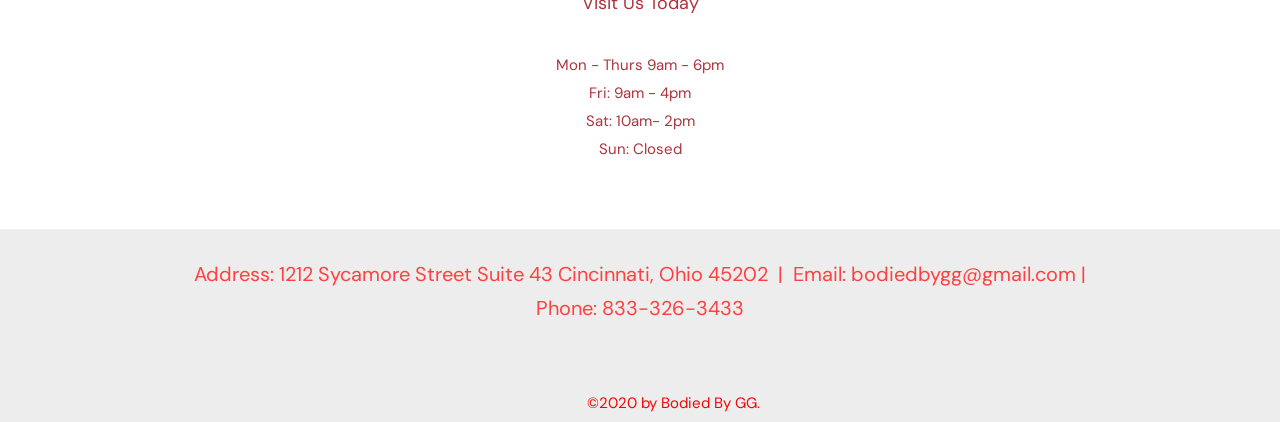Given the element description "aria-label="Instagram"" in the screenshot, predict the bounding box coordinates of that UI element.

[0.512, 0.816, 0.533, 0.877]